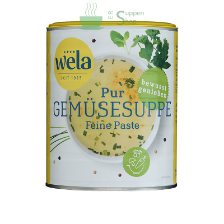Explain the details of the image you are viewing.

The image features a beautifully designed can of WELA's "Pur Gemüsesuppe Feine Paste," highlighting the brand's commitment to quality. The can's bright yellow background is decorated with green illustrations of various herbs, which accentuate the freshness of the vegetable soup. Prominently displayed is the product name in a bold font, providing a clear indication of its purpose. This versatile soup paste is ideal for enhancing dishes with rich vegetable flavor, making it a valuable addition to any kitchen. The image emphasizes both the aesthetic appeal of the packaging and the product's practical culinary use.